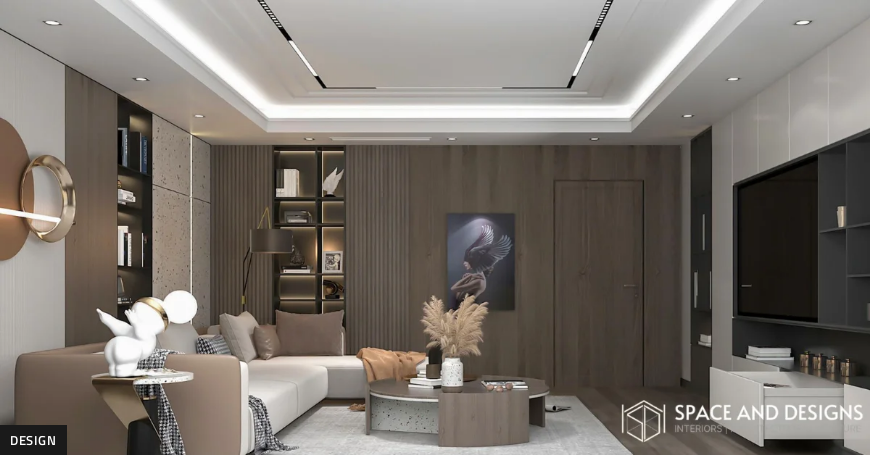Answer the question below with a single word or a brief phrase: 
What is displayed on the wall to the left?

bookshelf